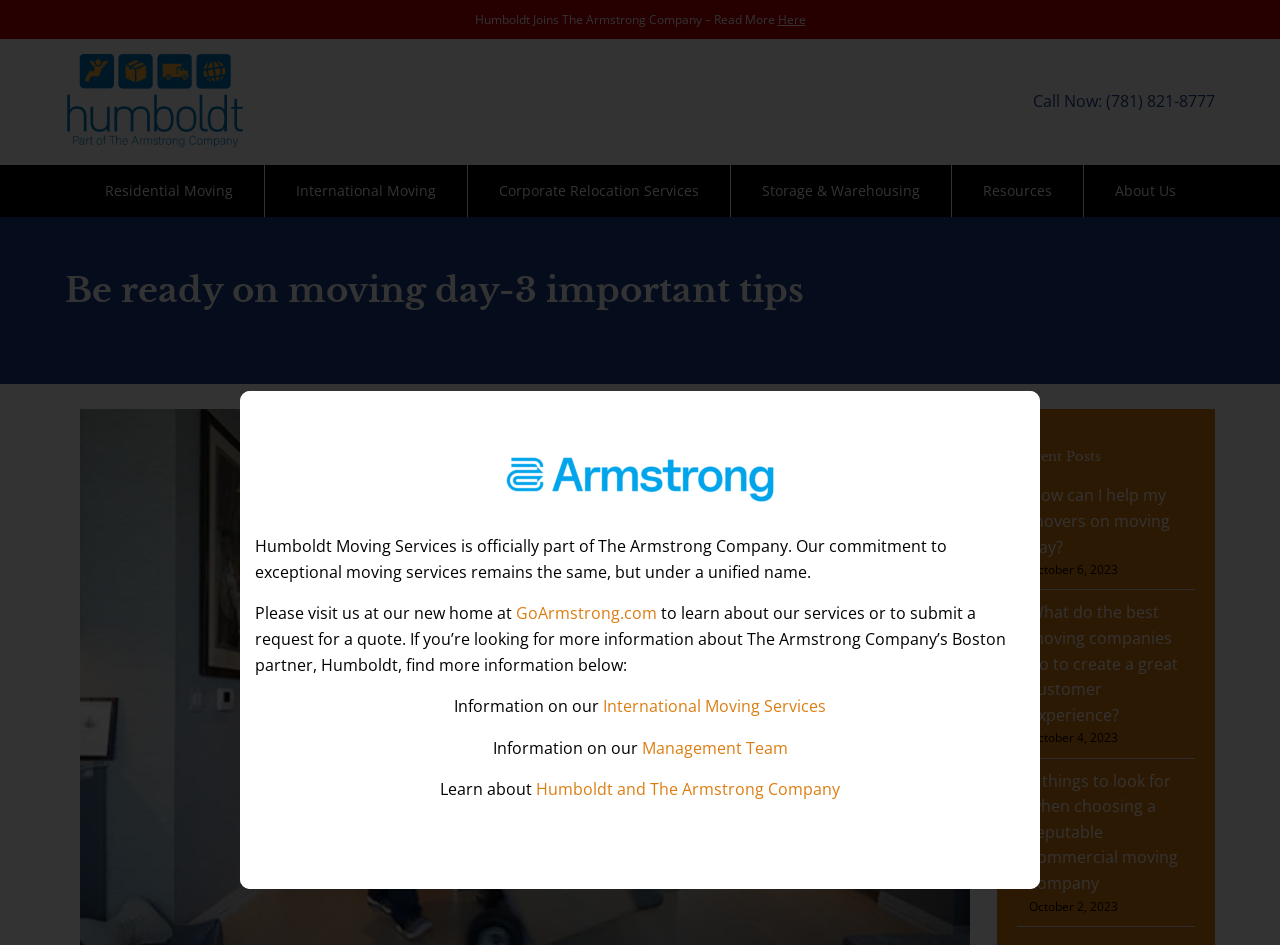Please find the bounding box for the following UI element description. Provide the coordinates in (top-left x, top-left y, bottom-right x, bottom-right y) format, with values between 0 and 1: March 21, 2023March 21, 2023

None